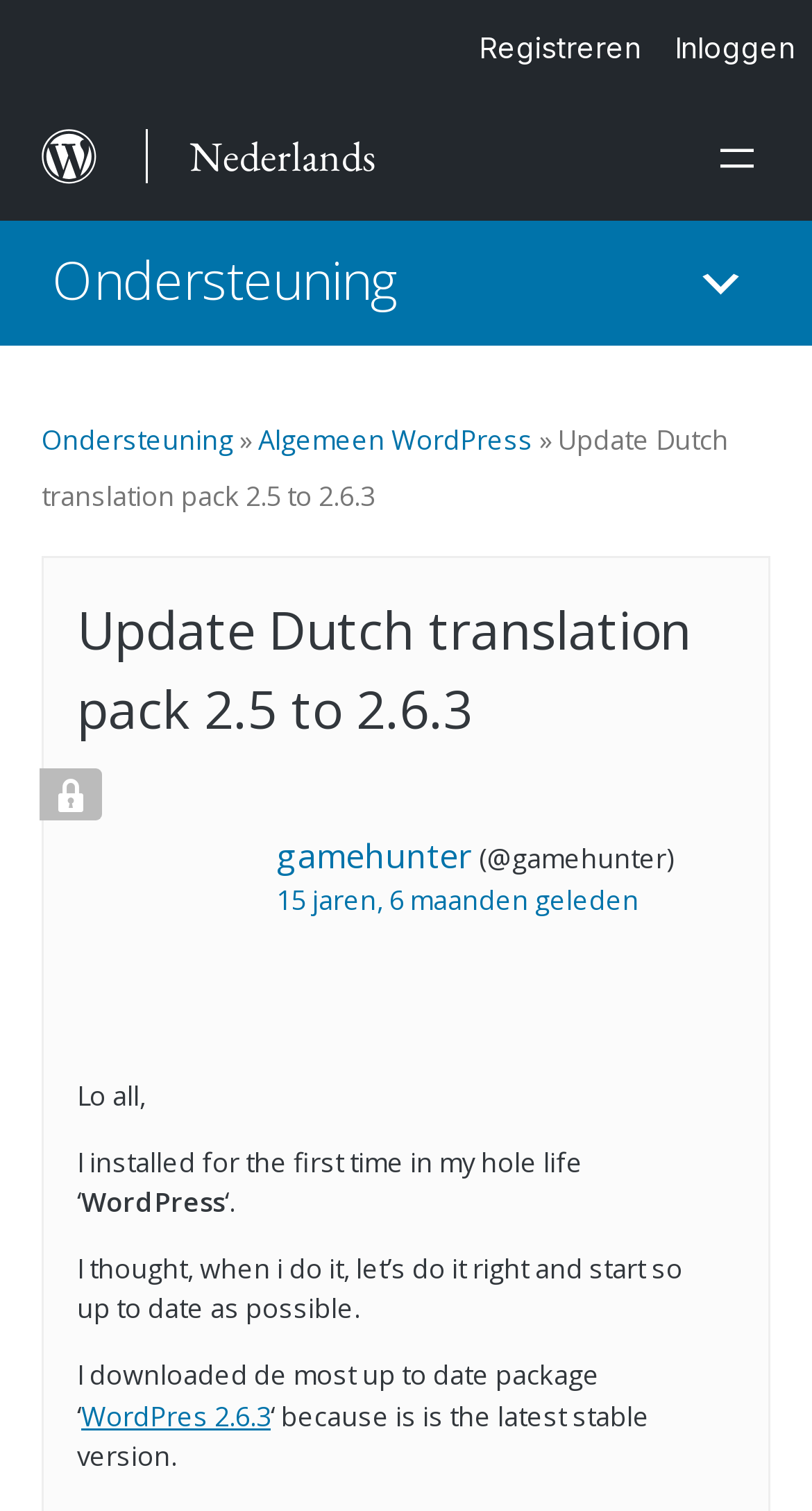What is the status of the thread?
Utilize the image to construct a detailed and well-explained answer.

I determined the status of the thread by looking at the generic element with the text 'Gesloten onderwerp' at coordinates [0.049, 0.508, 0.126, 0.543]. This suggests that the thread is closed.